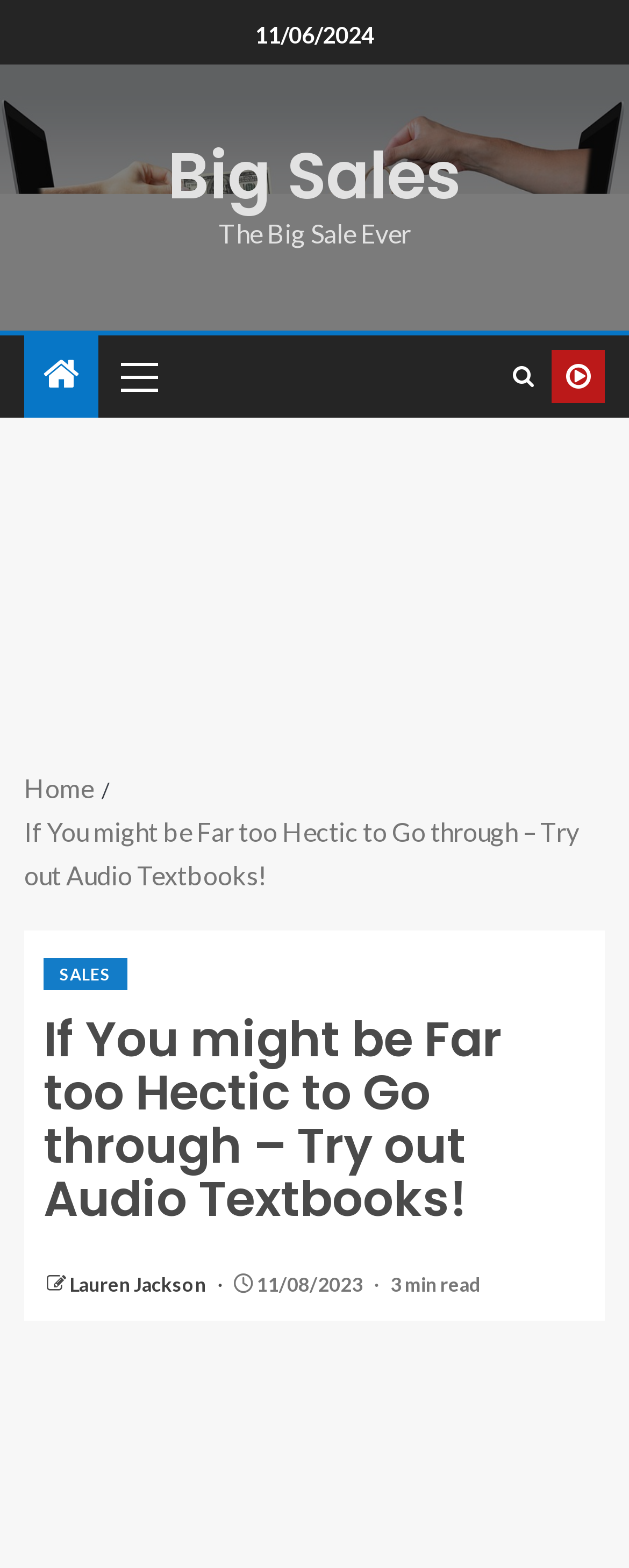Provide the bounding box coordinates of the HTML element described by the text: "Sales".

[0.069, 0.61, 0.202, 0.631]